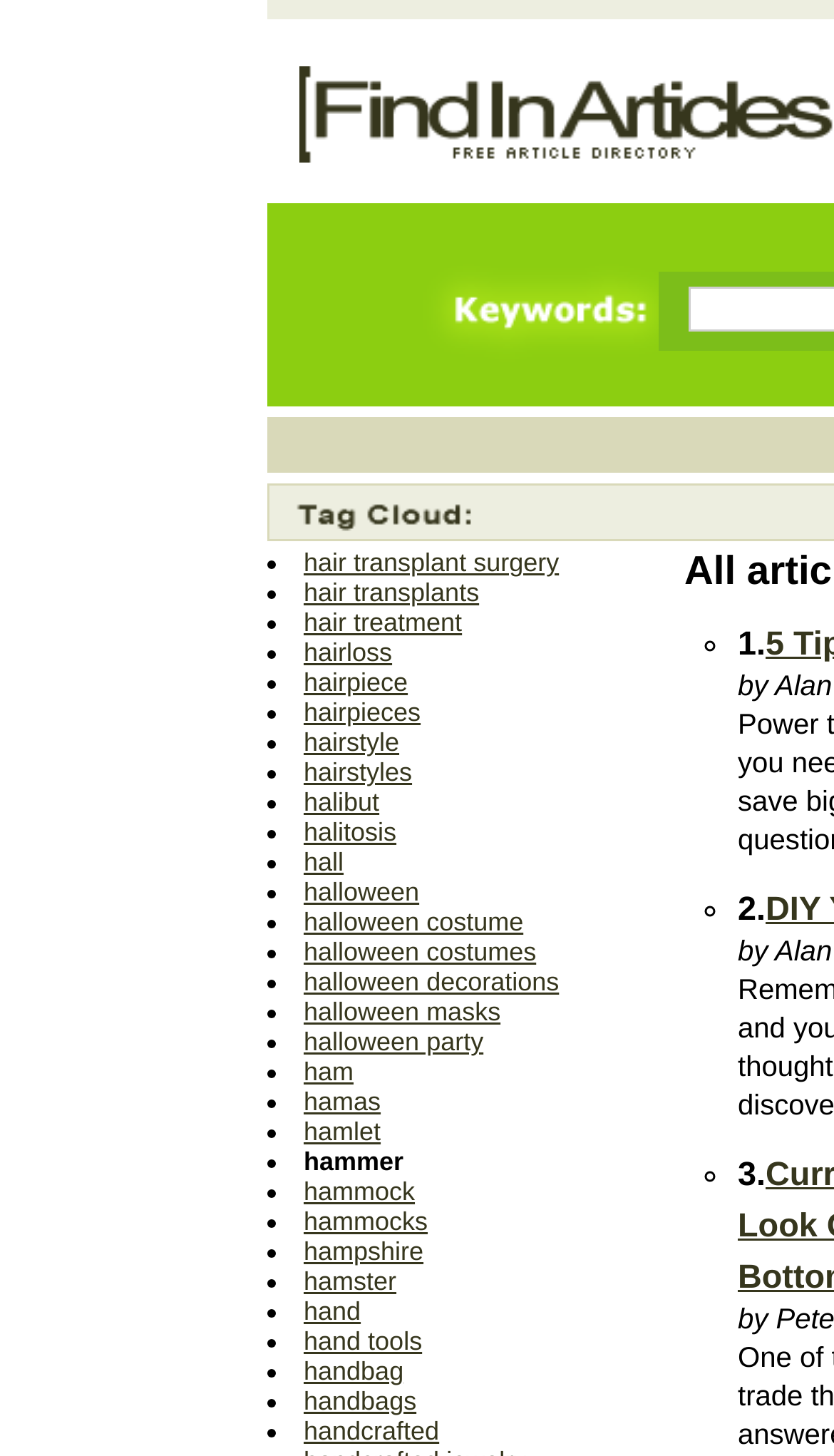Based on the element description hair transplant surgery, identify the bounding box of the UI element in the given webpage screenshot. The coordinates should be in the format (top-left x, top-left y, bottom-right x, bottom-right y) and must be between 0 and 1.

[0.364, 0.376, 0.67, 0.397]